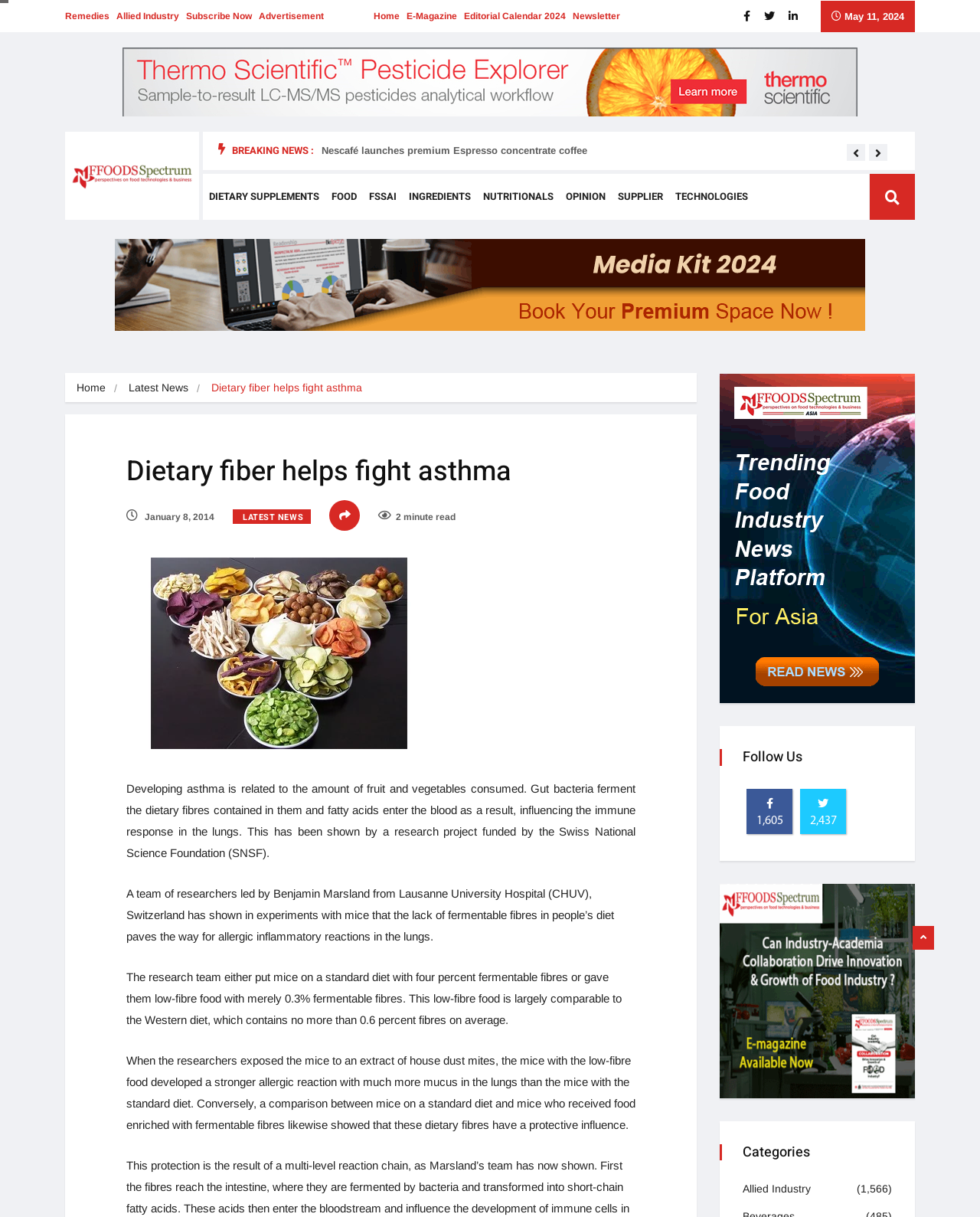Please indicate the bounding box coordinates for the clickable area to complete the following task: "Read the latest news". The coordinates should be specified as four float numbers between 0 and 1, i.e., [left, top, right, bottom].

[0.131, 0.313, 0.192, 0.323]